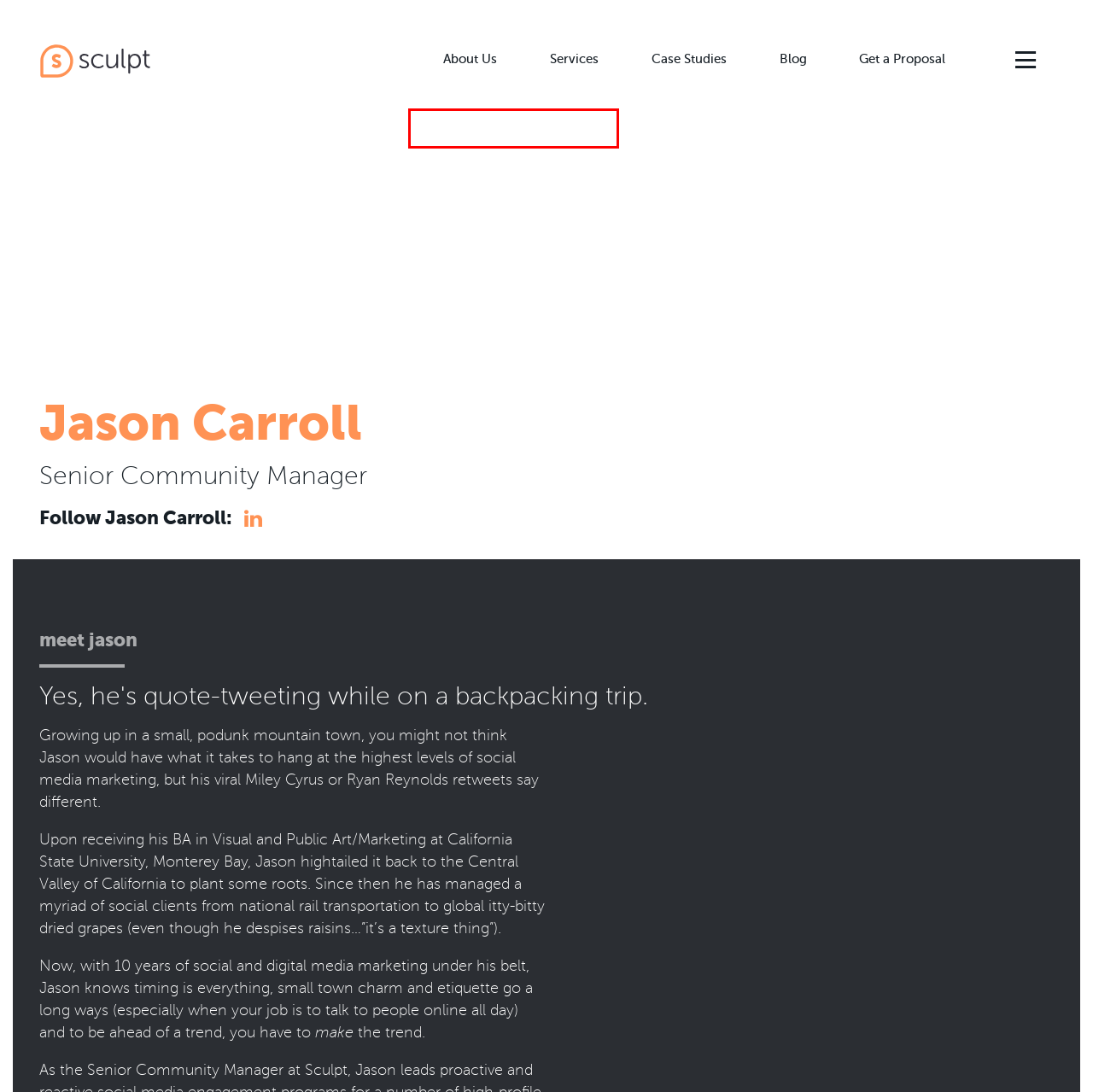Observe the provided screenshot of a webpage that has a red rectangle bounding box. Determine the webpage description that best matches the new webpage after clicking the element inside the red bounding box. Here are the candidates:
A. Get a Proposal | Become a Sculpt Client
B. Social Media Content Creation Services | Sculpt
C. Paid Social Agency Services for B2B | Sculpt
D. Best Social Media Services for B2B Growth
E. How to Create a B2B Social Media Strategy: The 2024 Guide
F. Social Media Case Studies and Content Examples
G. Social Media Community Management Services (B2B Focus)
H. B2B Influencer Marketing Services | B2B Influencer Agency

H